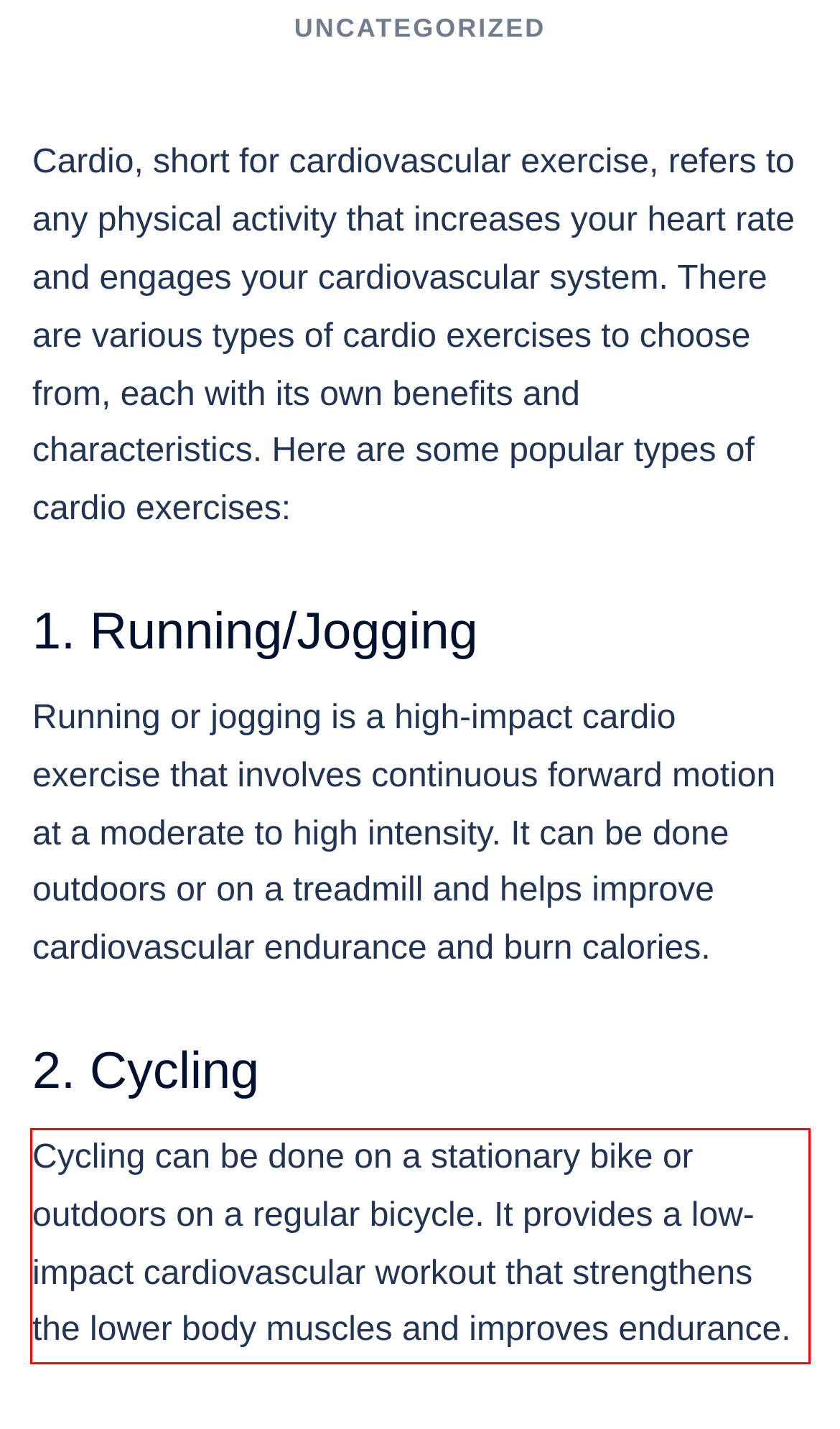Identify and transcribe the text content enclosed by the red bounding box in the given screenshot.

Cycling can be done on a stationary bike or outdoors on a regular bicycle. It provides a low-impact cardiovascular workout that strengthens the lower body muscles and improves endurance.